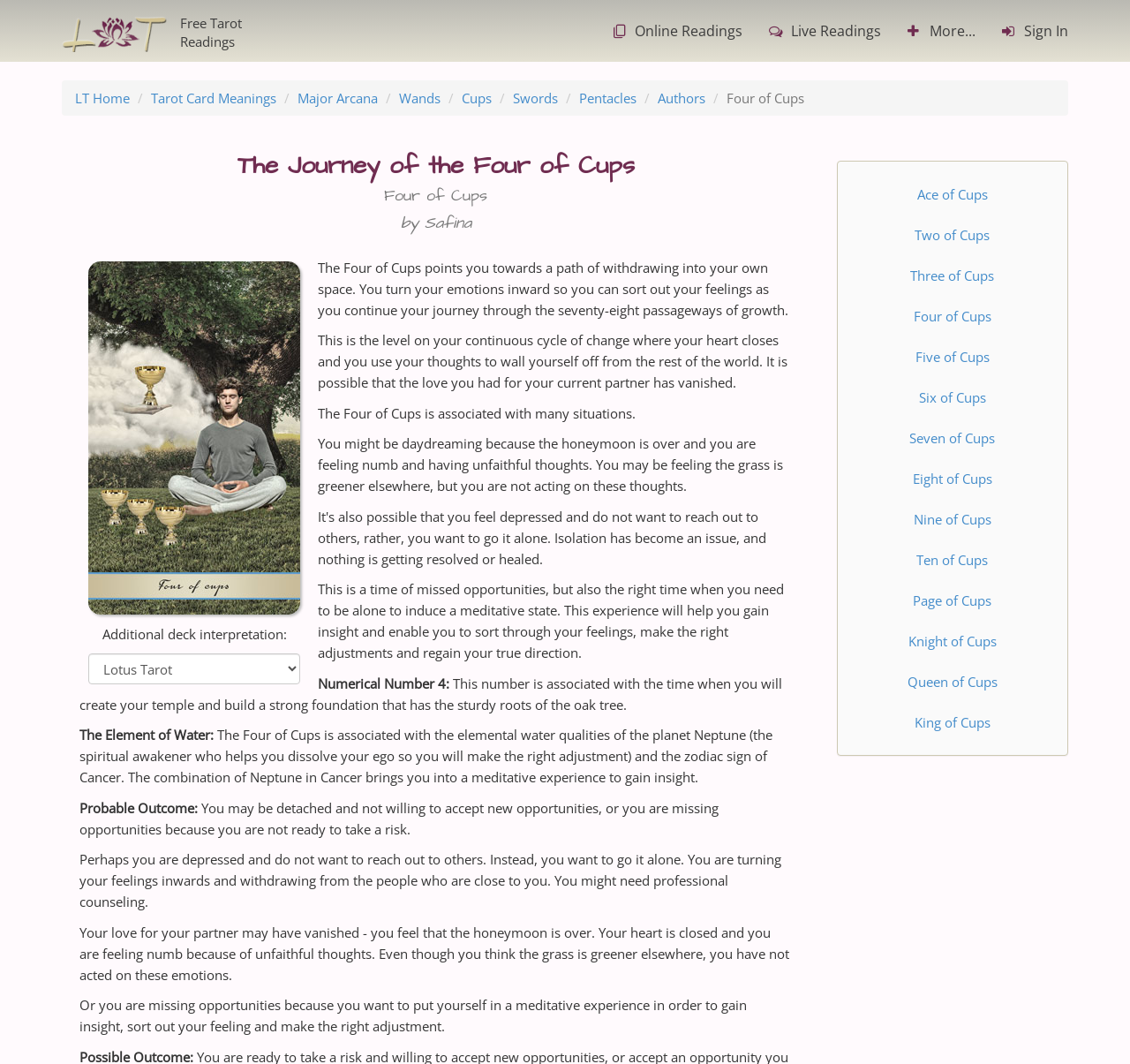What is the element associated with the Four of Cups?
Kindly offer a detailed explanation using the data available in the image.

The question can be answered by looking at the StaticText 'The Element of Water:' and the subsequent text which explains the association of the Four of Cups with the element of water.